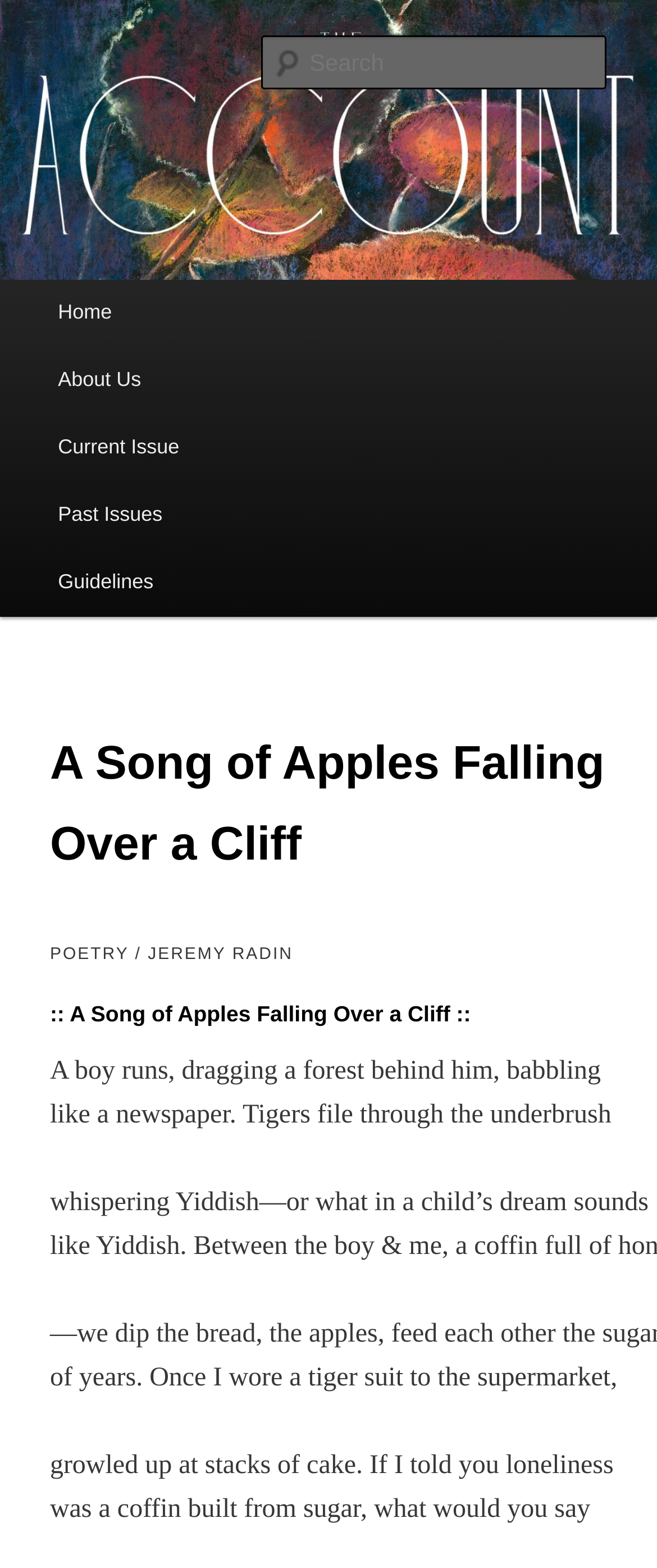What is the purpose of the search box?
Refer to the image and provide a thorough answer to the question.

The search box is a textbox element with a label 'Search', which suggests that its purpose is to allow users to search for specific content within the journal.